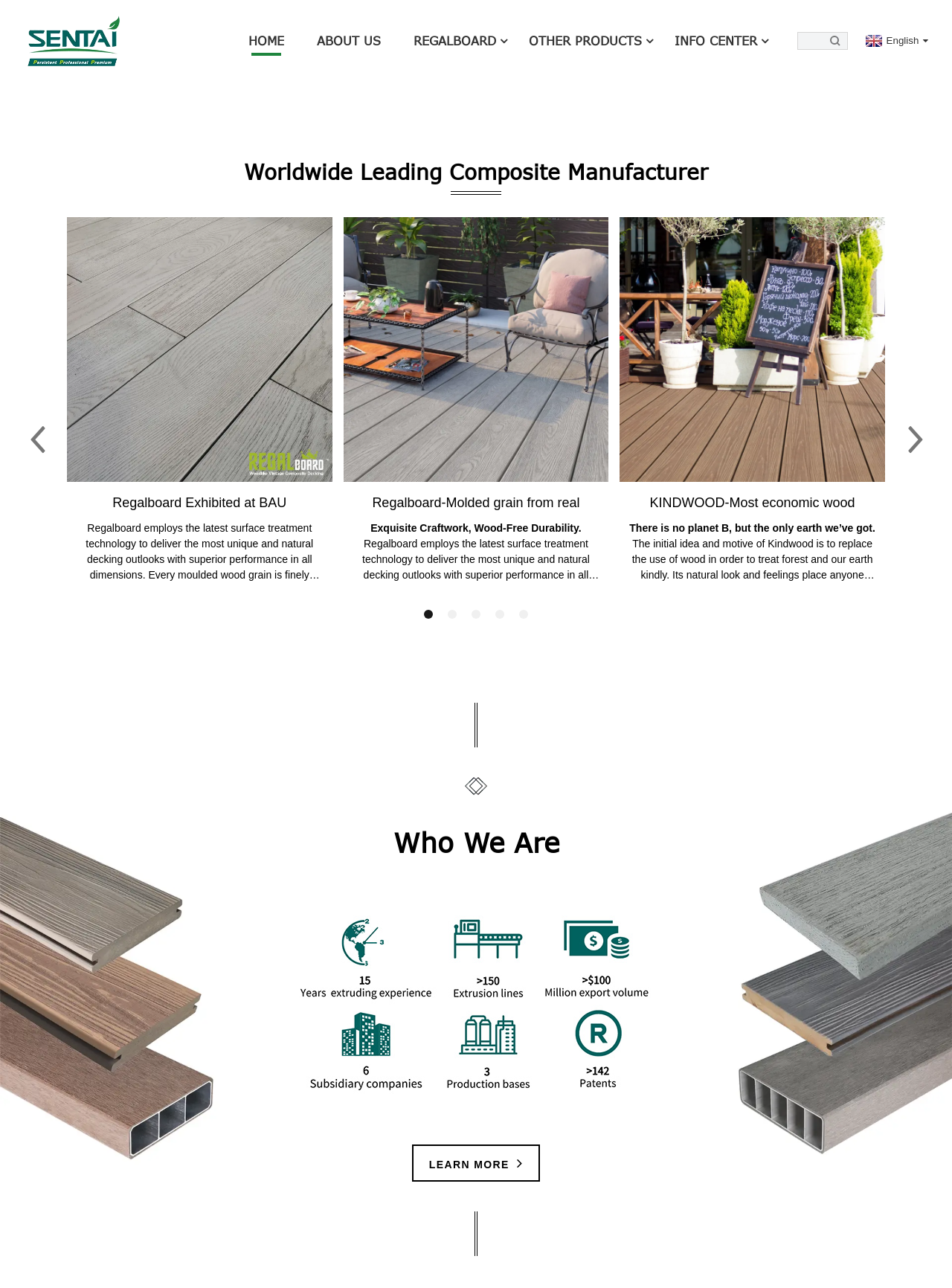How many navigation links are at the top of the page?
Using the details from the image, give an elaborate explanation to answer the question.

There are five navigation links at the top of the page: HOME, ABOUT US, REGALBOARD, OTHER PRODUCTS, and INFO CENTER.